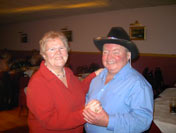What type of hat is the man wearing?
Please respond to the question thoroughly and include all relevant details.

The caption describes the man as sporting a classic black cowboy hat, which adds a playful charm to the scene. This implies that the hat is a distinctive feature of the man's attire.